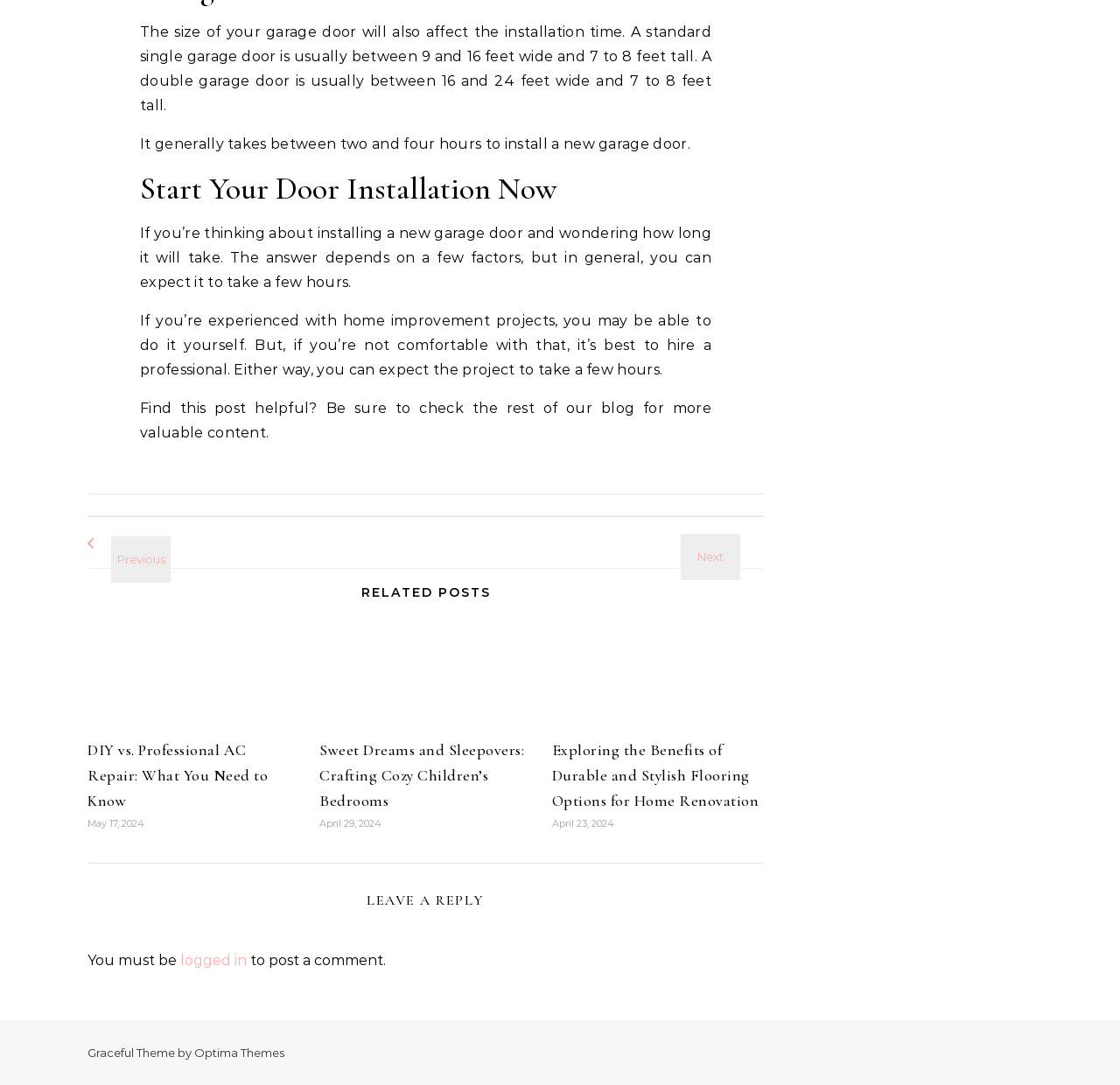Identify the bounding box of the HTML element described as: "title="7 Timeless Home Décor Ideas"".

[0.078, 0.494, 0.148, 0.508]